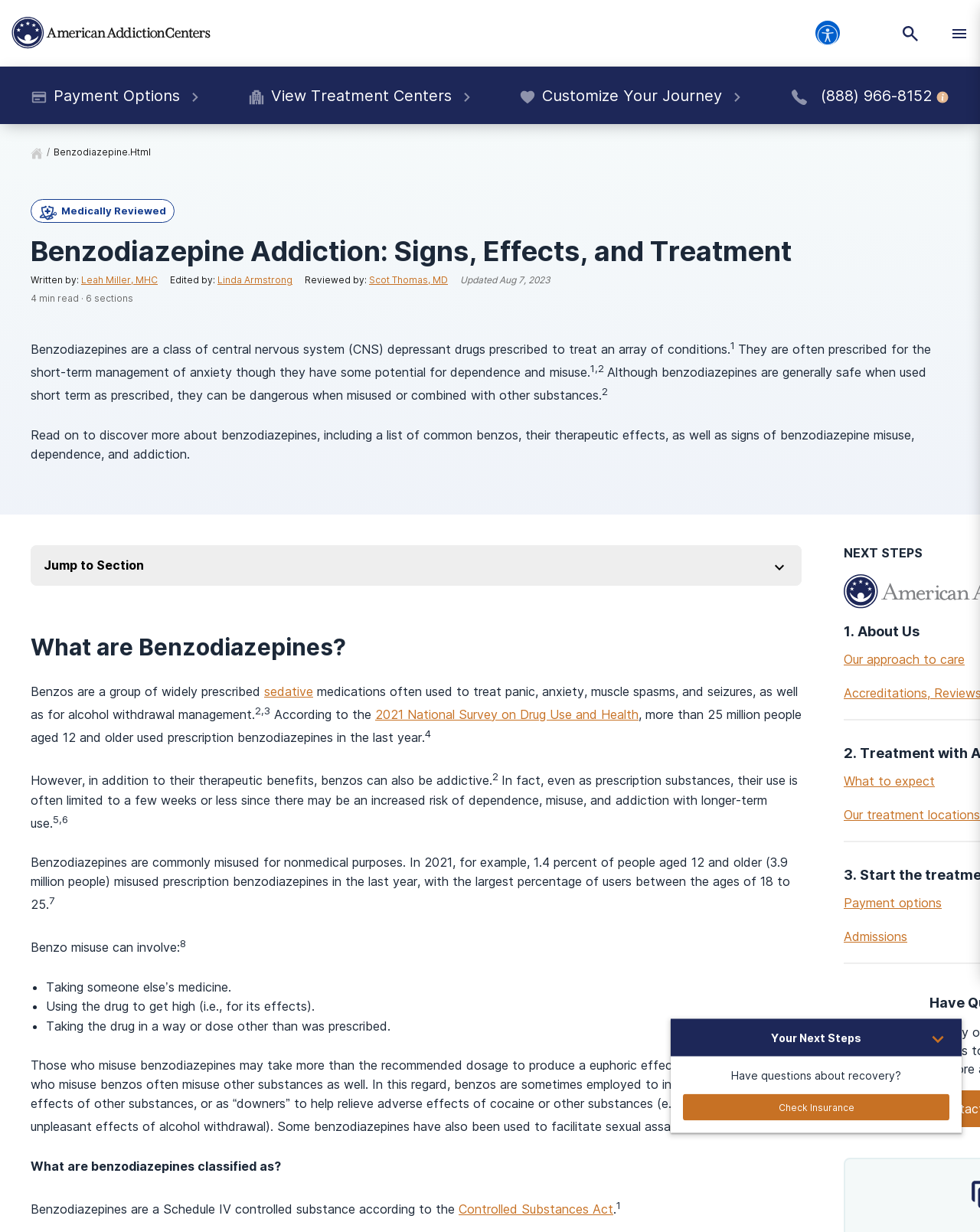Please determine the bounding box coordinates of the element's region to click in order to carry out the following instruction: "Subscribe to the magazine". The coordinates should be four float numbers between 0 and 1, i.e., [left, top, right, bottom].

None